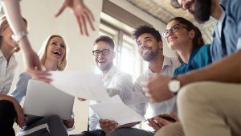What is the significance of the scene in the image?
Please ensure your answer is as detailed and informative as possible.

The scene in the image signifies professional growth because it captures the essence of teamwork, networking, and collaboration, which are essential for career development and advancement, as indicated by the caption.